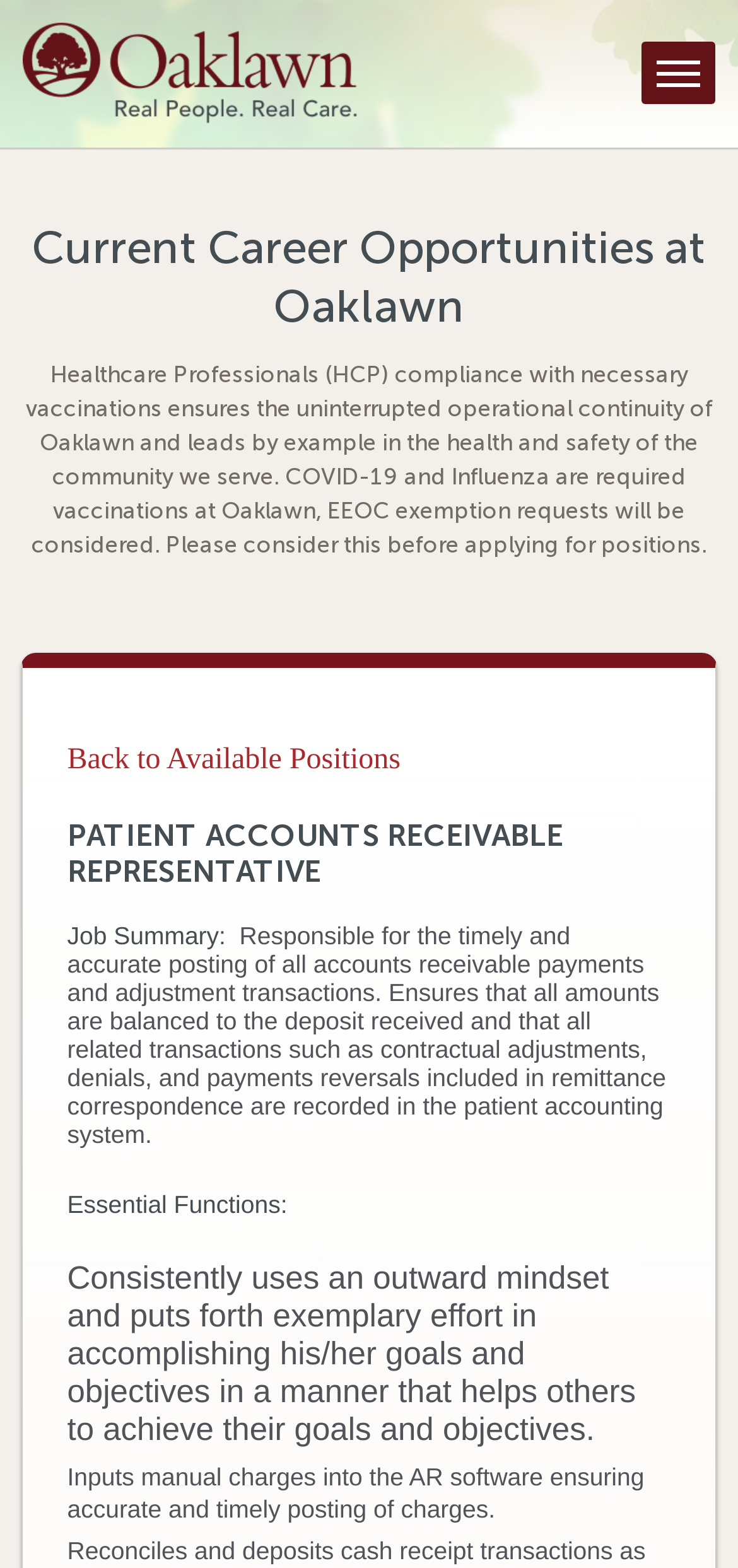Identify the bounding box coordinates for the UI element that matches this description: "Find a Location".

[0.308, 0.056, 1.0, 0.112]